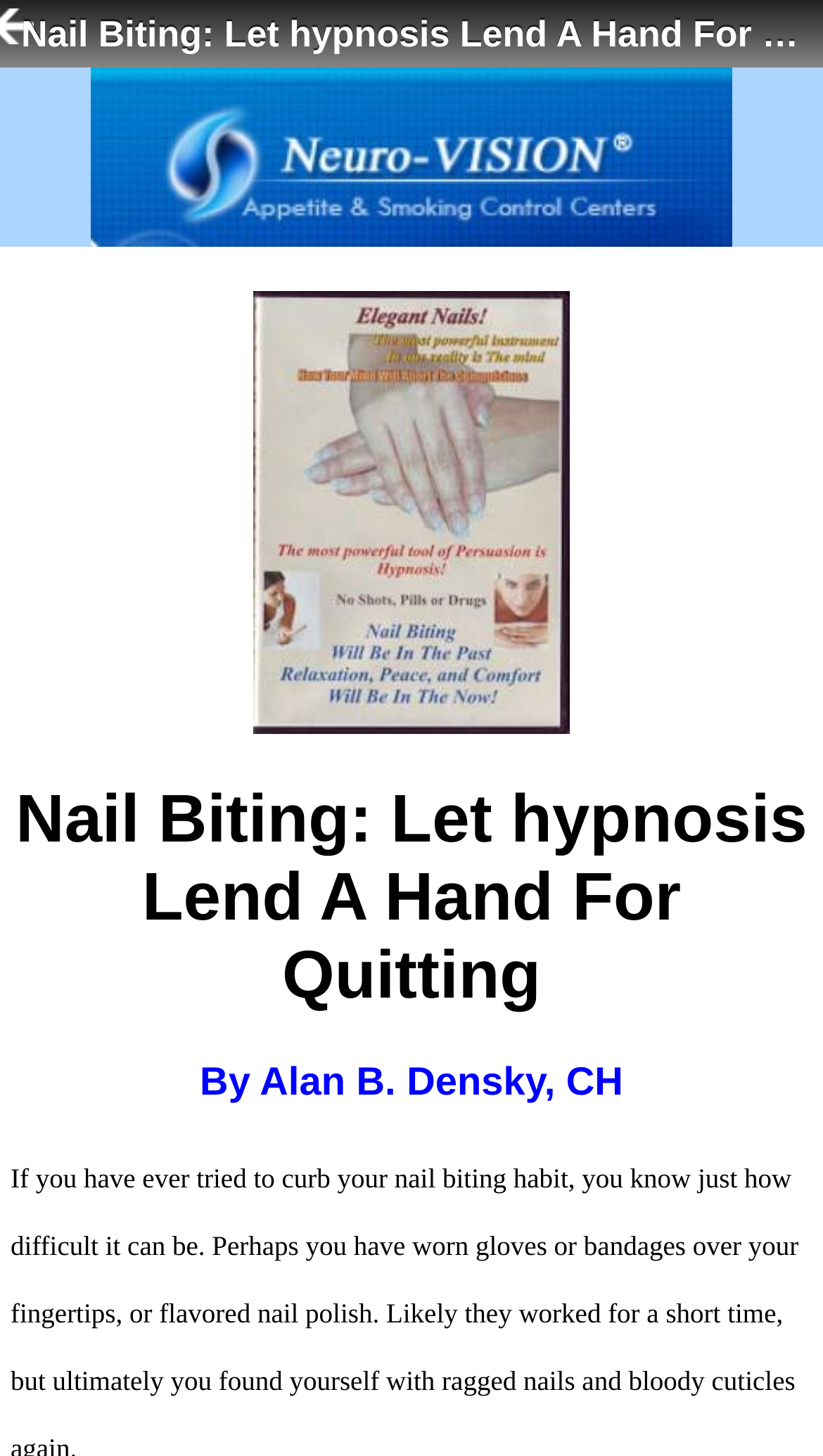Using the format (top-left x, top-left y, bottom-right x, bottom-right y), and given the element description, identify the bounding box coordinates within the screenshot: alt="stop biting nails"

[0.013, 0.201, 0.987, 0.505]